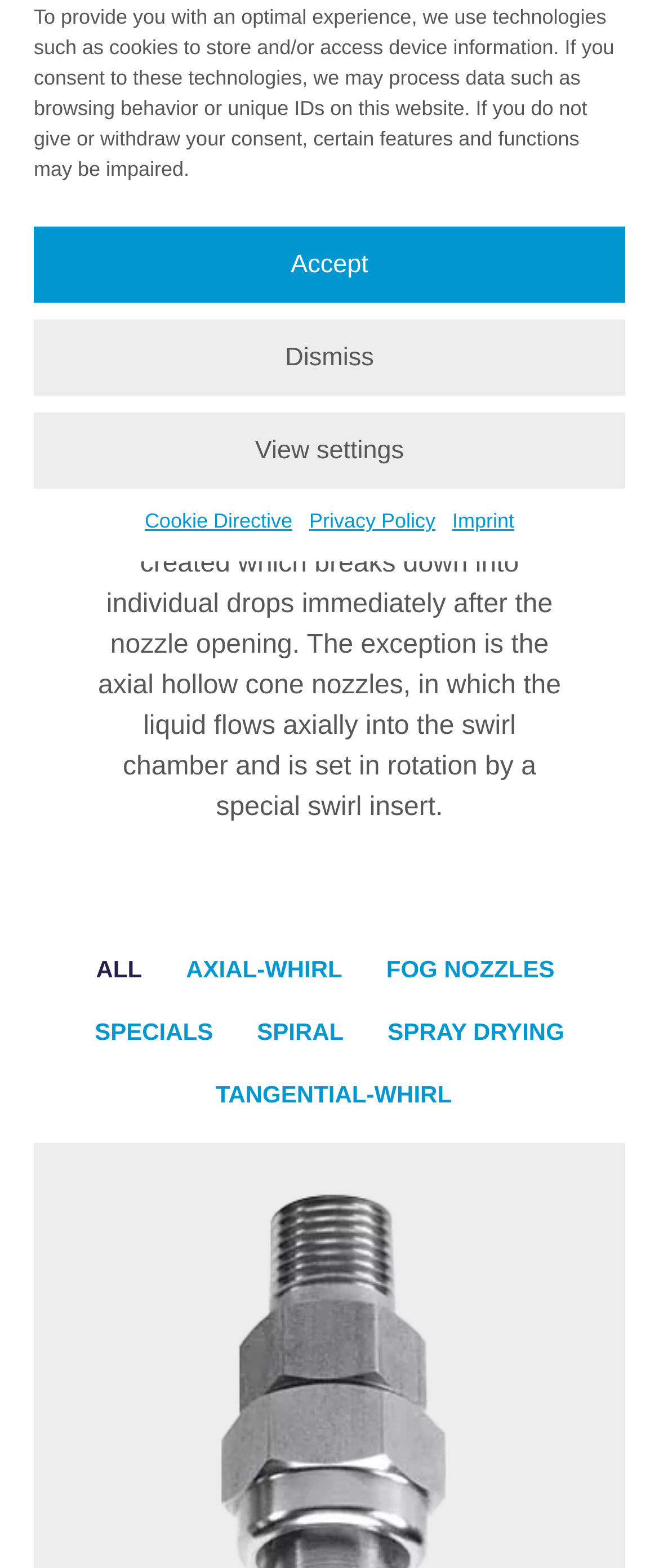Extract the bounding box coordinates for the HTML element that matches this description: "View settings". The coordinates should be four float numbers between 0 and 1, i.e., [left, top, right, bottom].

[0.051, 0.263, 0.949, 0.312]